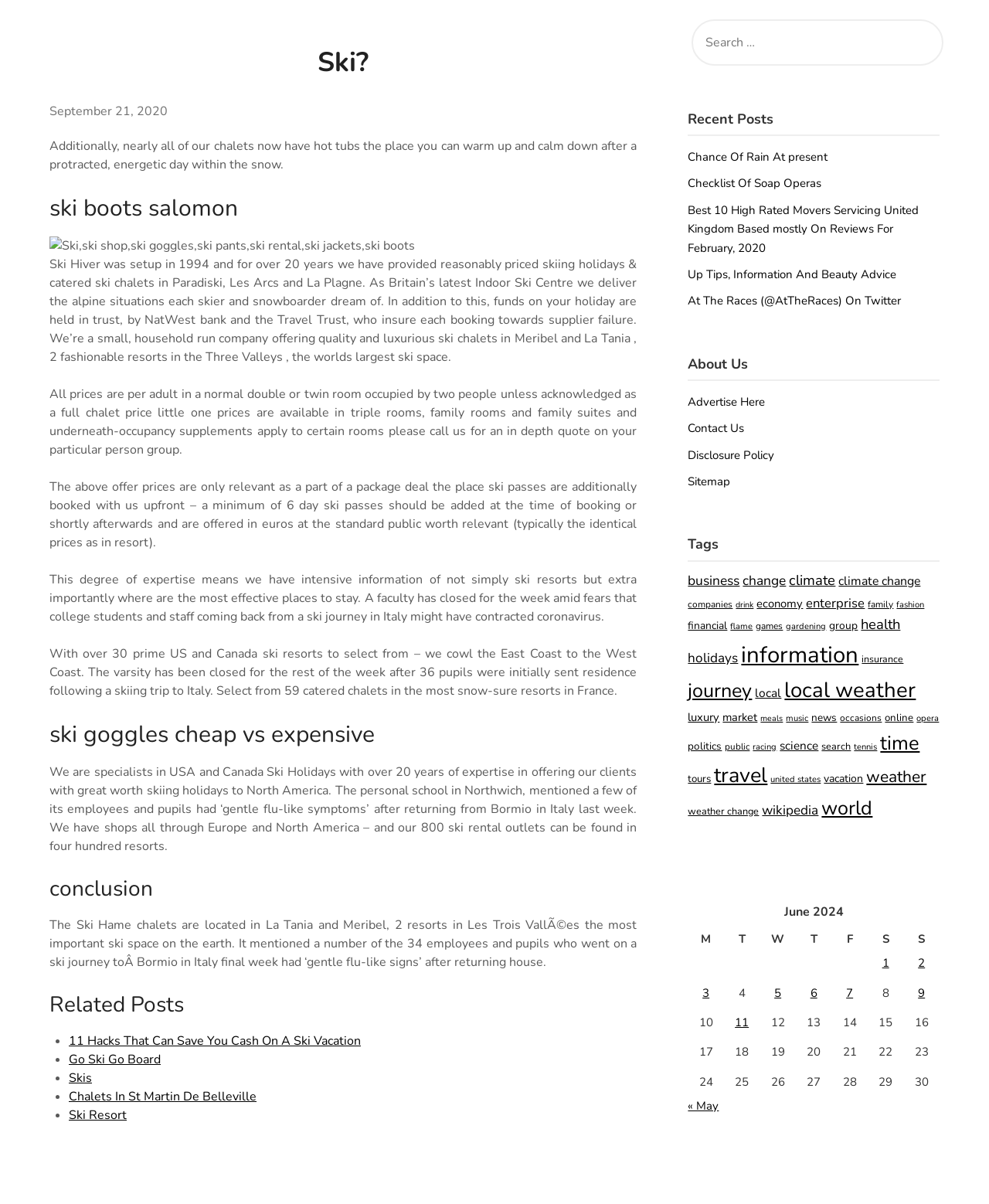Bounding box coordinates are specified in the format (top-left x, top-left y, bottom-right x, bottom-right y). All values are floating point numbers bounded between 0 and 1. Please provide the bounding box coordinate of the region this sentence describes: united states

[0.779, 0.642, 0.83, 0.652]